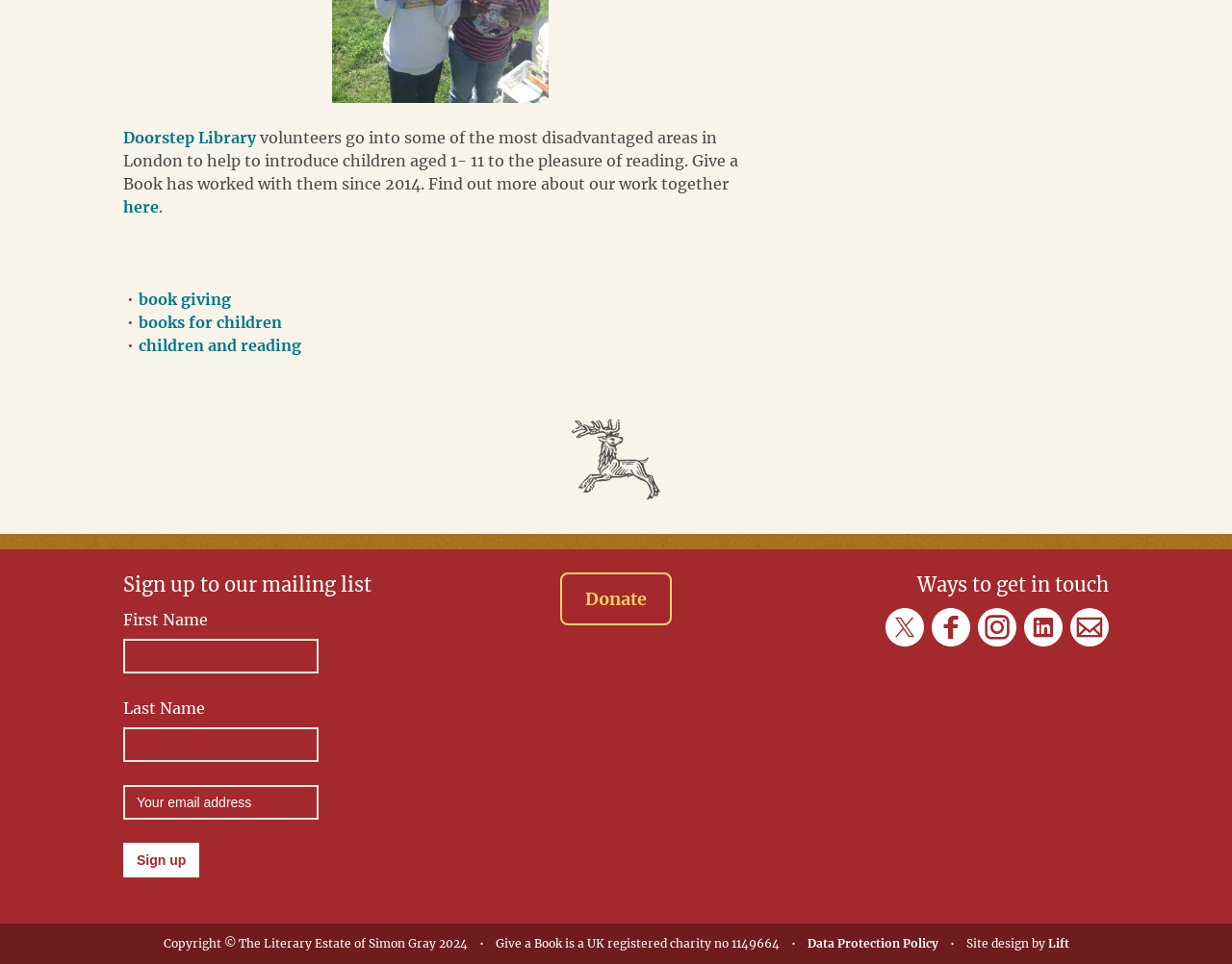Based on the element description "parent_node: 0 aria-label="Shopping Bag"", predict the bounding box coordinates of the UI element.

None